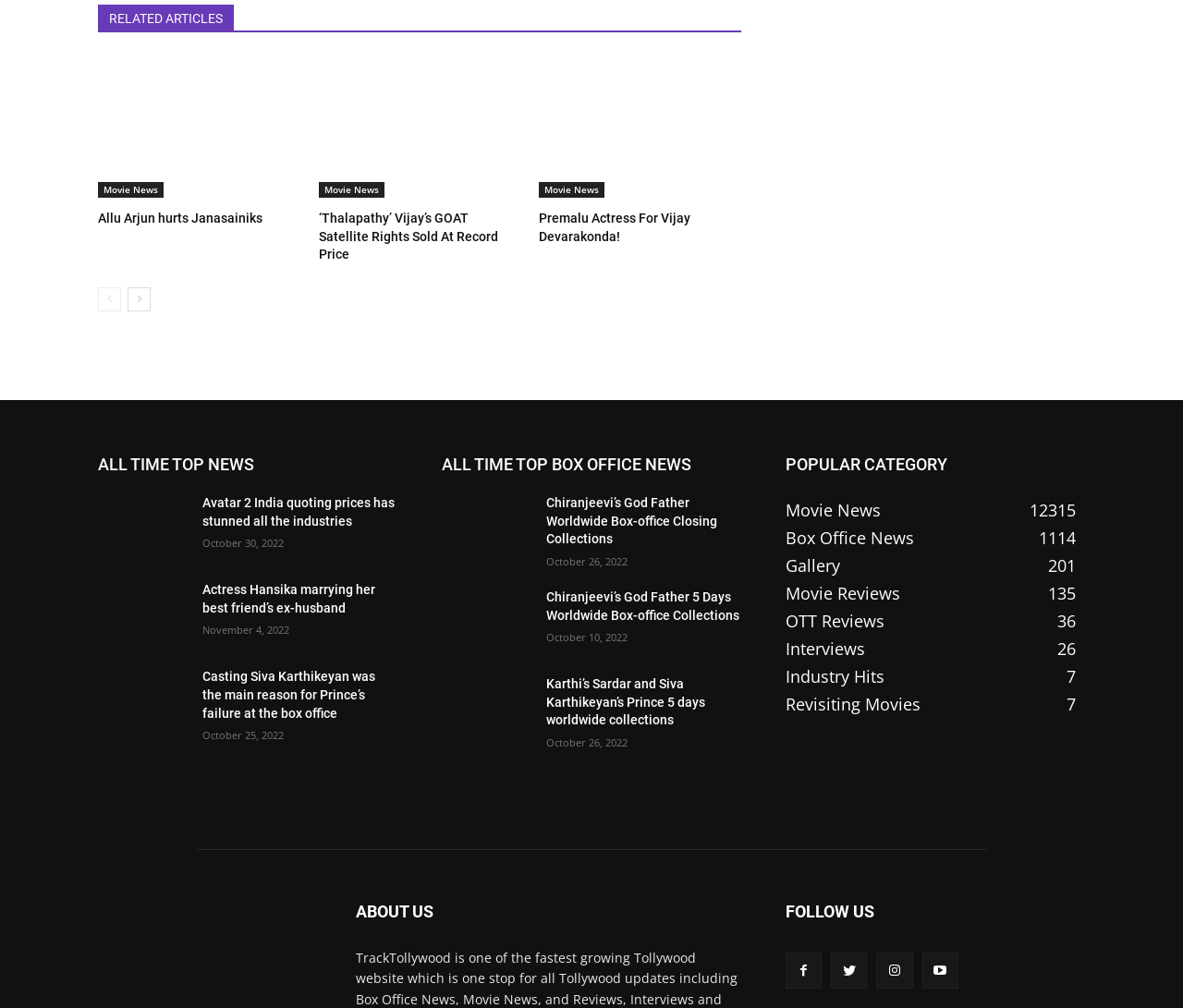What is the category of the news 'Allu Arjun hurts Janasainiks'?
Give a thorough and detailed response to the question.

I found the link 'Allu Arjun hurts Janasainiks' under the heading 'RELATED ARTICLES' and next to the link 'Movie News', so I inferred that the category of this news is Movie News.